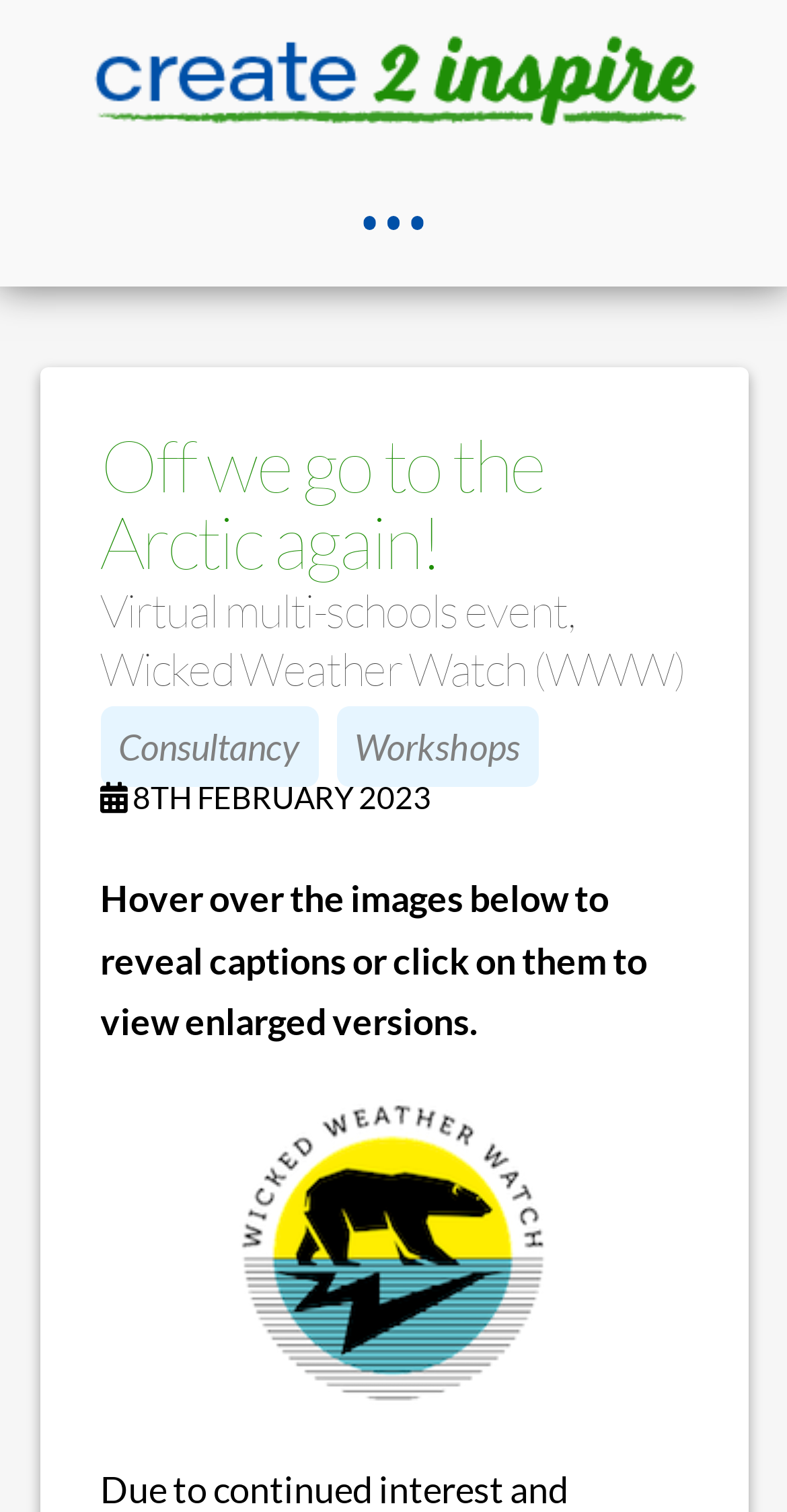How many images are on the page?
Based on the image, provide your answer in one word or phrase.

1